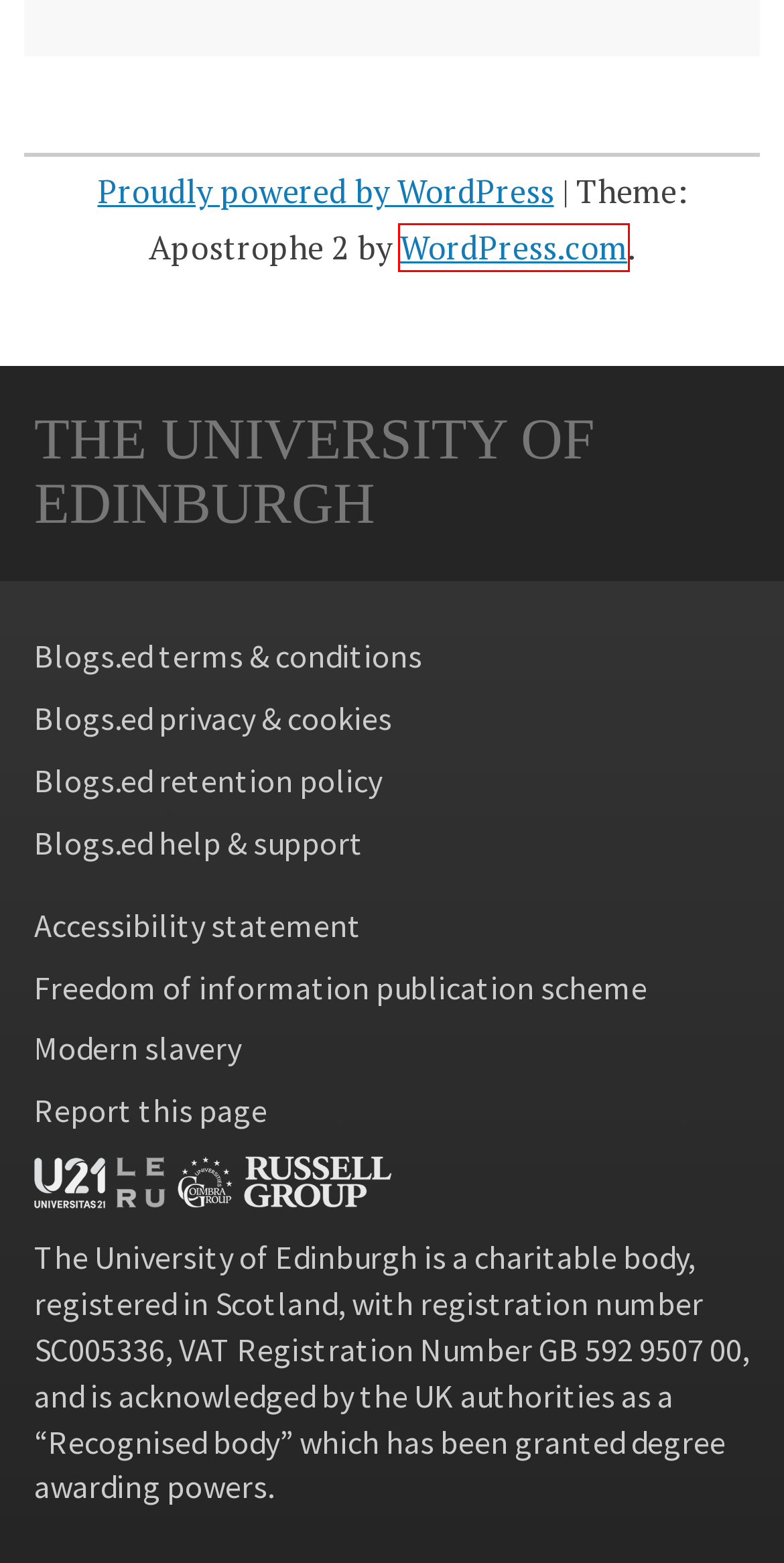Given a webpage screenshot featuring a red rectangle around a UI element, please determine the best description for the new webpage that appears after the element within the bounding box is clicked. The options are:
A. Privacy and cookies | The University of Edinburgh
B. Blog Tool, Publishing Platform, and CMS – WordPress.org
C. Check if your university or college can award a degree: Overview - GOV.UK
D. Consider the human – IAD4RESEARCHERS
E. International – IAD4RESEARCHERS
F. ewoollen – IAD4RESEARCHERS
G. IAD4RESEARCHERS – Researcher Development at The University of Edinburgh
H. WordPress Themes — WordPress.com

H